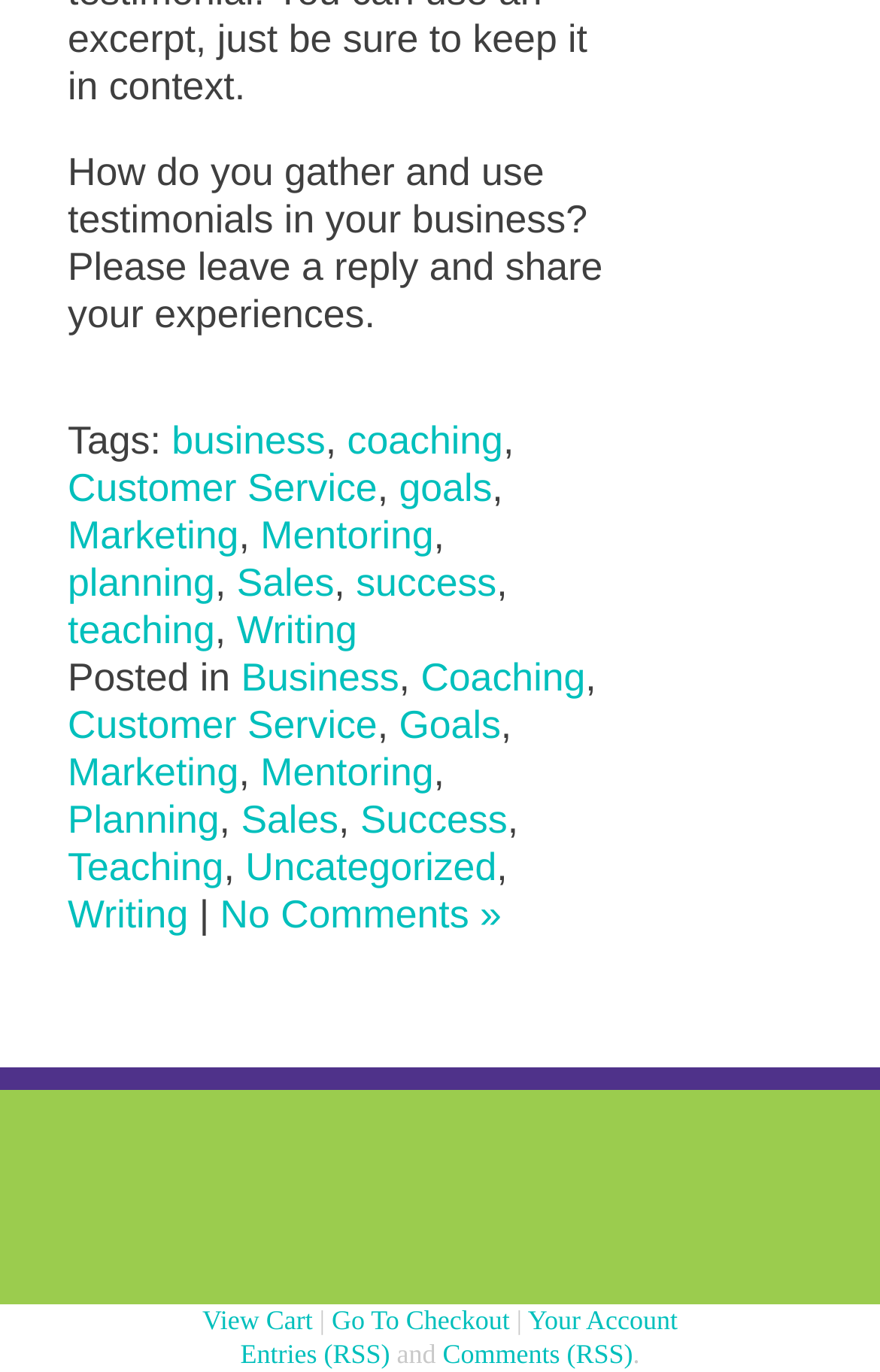What can be done with the cart on this webpage?
Please ensure your answer is as detailed and informative as possible.

The webpage has links 'View Cart' and 'Go To Checkout' which indicates that users can view their cart and proceed to checkout.